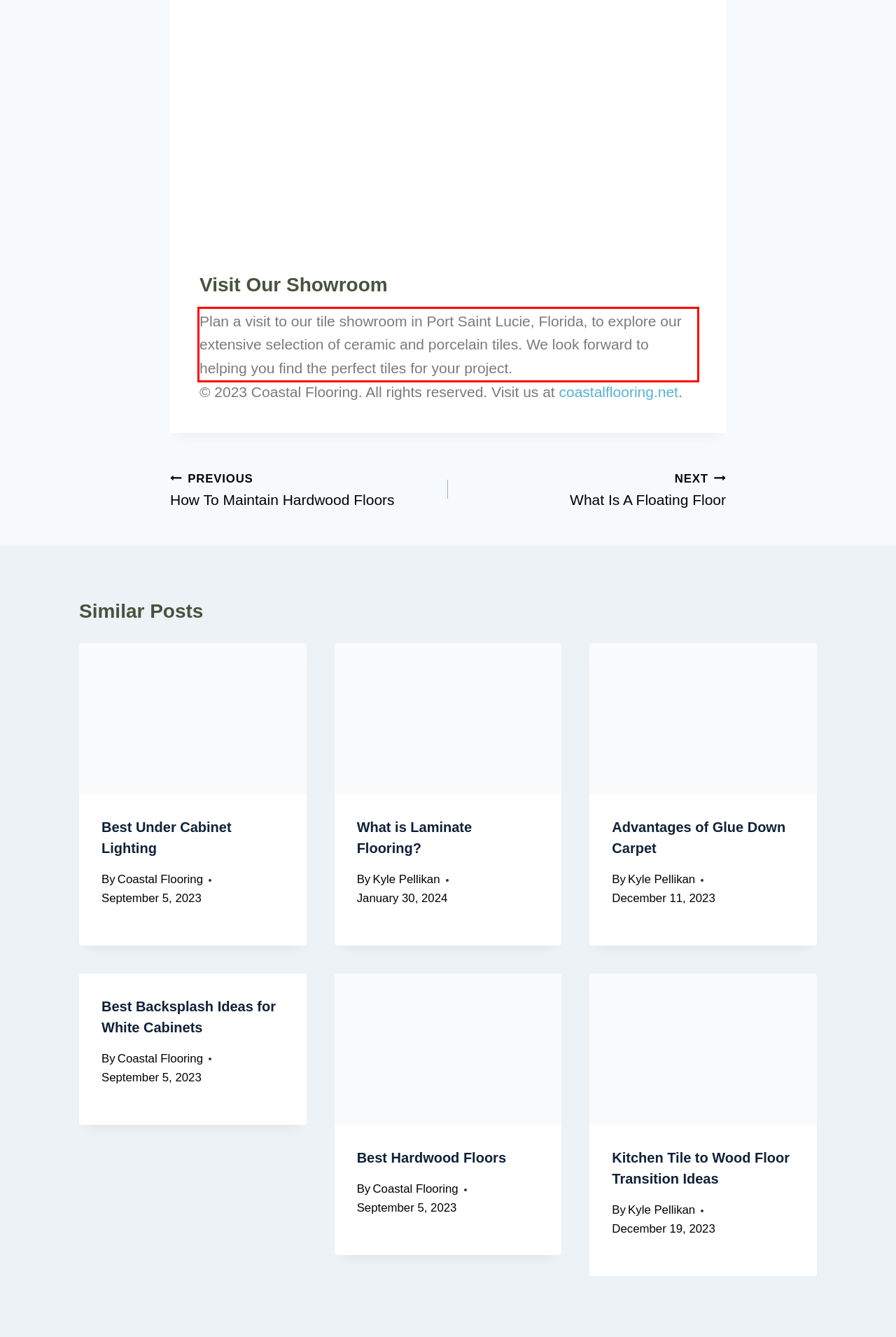Using the provided screenshot of a webpage, recognize the text inside the red rectangle bounding box by performing OCR.

Plan a visit to our tile showroom in Port Saint Lucie, Florida, to explore our extensive selection of ceramic and porcelain tiles. We look forward to helping you find the perfect tiles for your project.